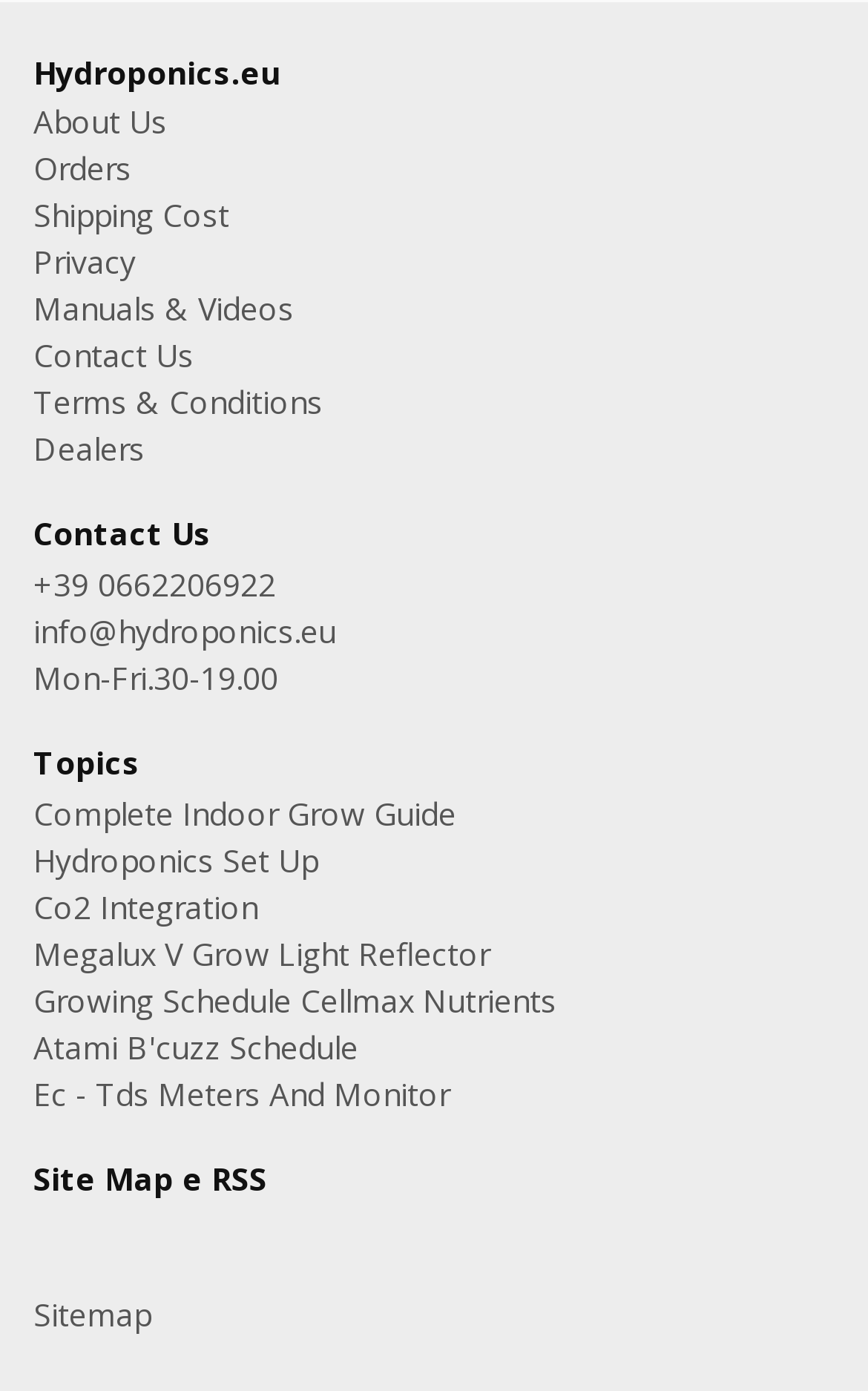From the webpage screenshot, predict the bounding box coordinates (top-left x, top-left y, bottom-right x, bottom-right y) for the UI element described here: Complete Indoor Grow Guide

[0.038, 0.57, 0.526, 0.6]